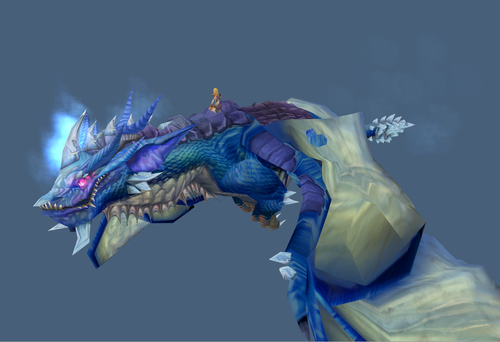Create a detailed narrative of what is happening in the image.

The image features a majestic blue and purple dragon, adorned with icy spikes along its spine, soaring through an ethereal blue-gray background. Atop the dragon is a character, suggesting a scene inspired by fantasy worlds, likely from a video game or a similar imaginative universe. The dragon's fierce expression is highlighted by its glowing pink eyes, while its elaborate design features angular shapes that enhance its mythical presence. This captivating artwork evokes a sense of adventure, embodying themes of heroism and magical journeys. Below the image, a caption reads, "Just going to put this here," hinting at the context of the character's admiration for the dragon or the thrilling escapades they might share.